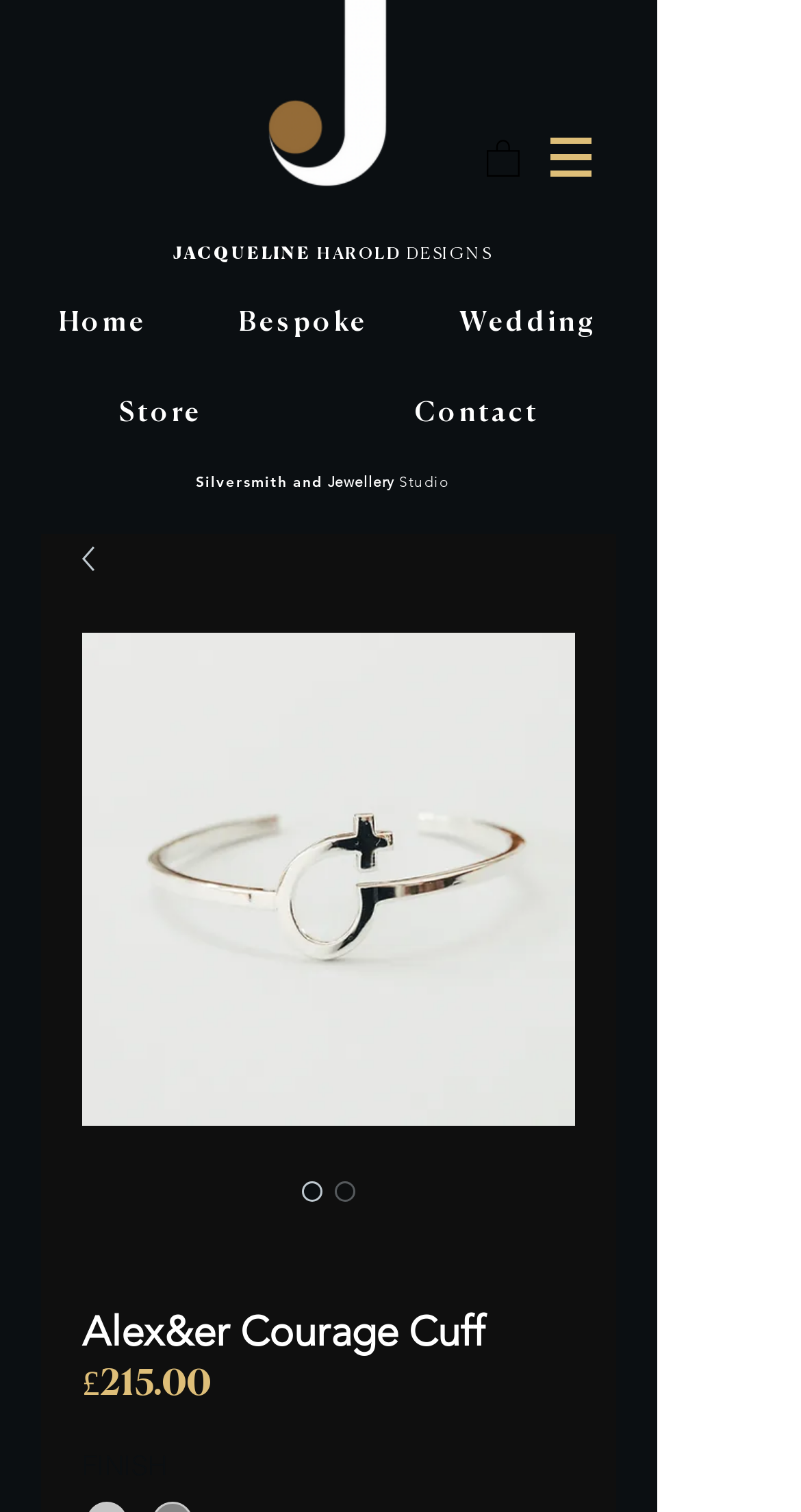Extract the primary header of the webpage and generate its text.

JACQUELINE HAROLD DESIGNS